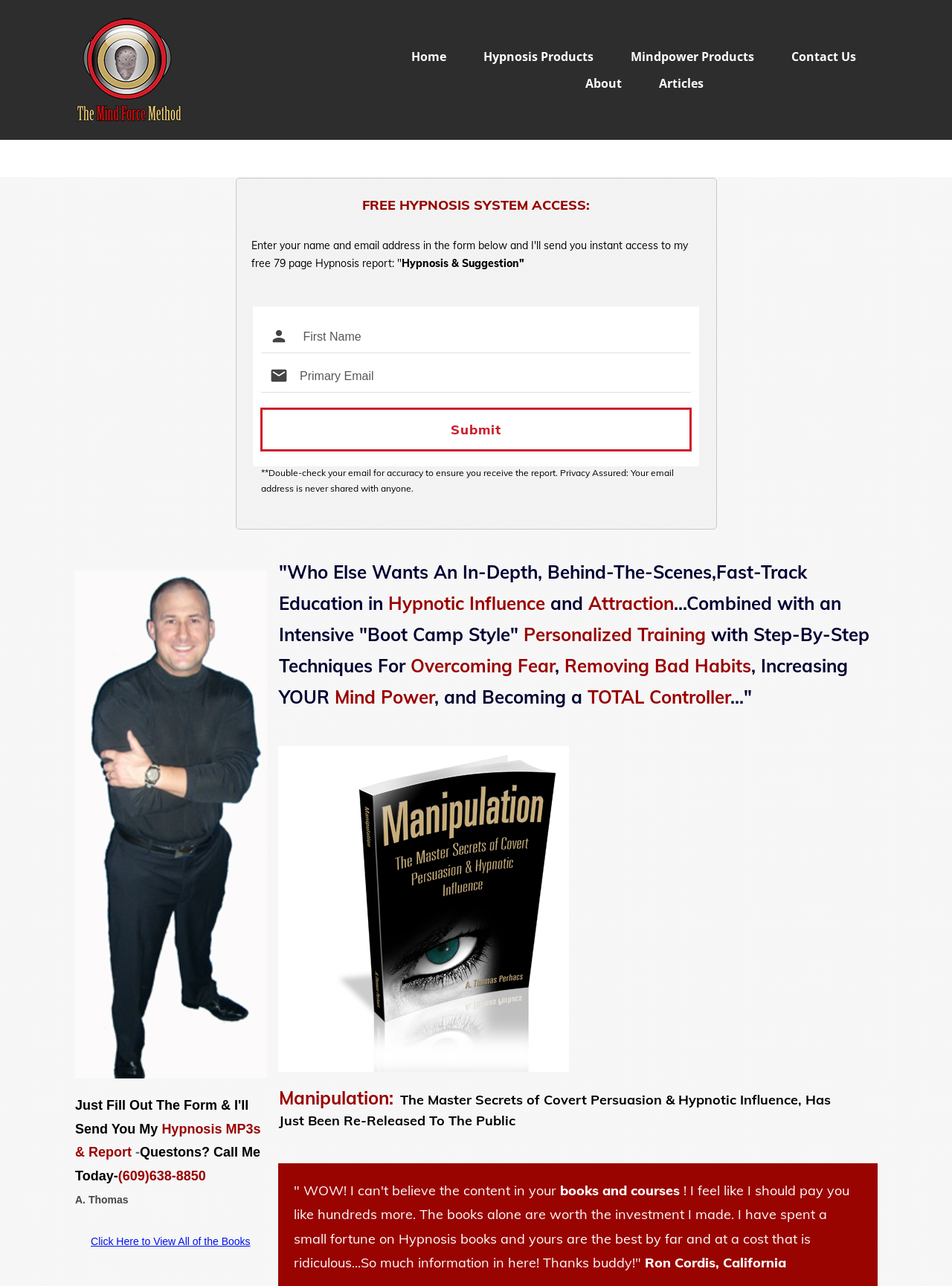Please find the bounding box for the UI element described by: "About".

[0.615, 0.056, 0.653, 0.074]